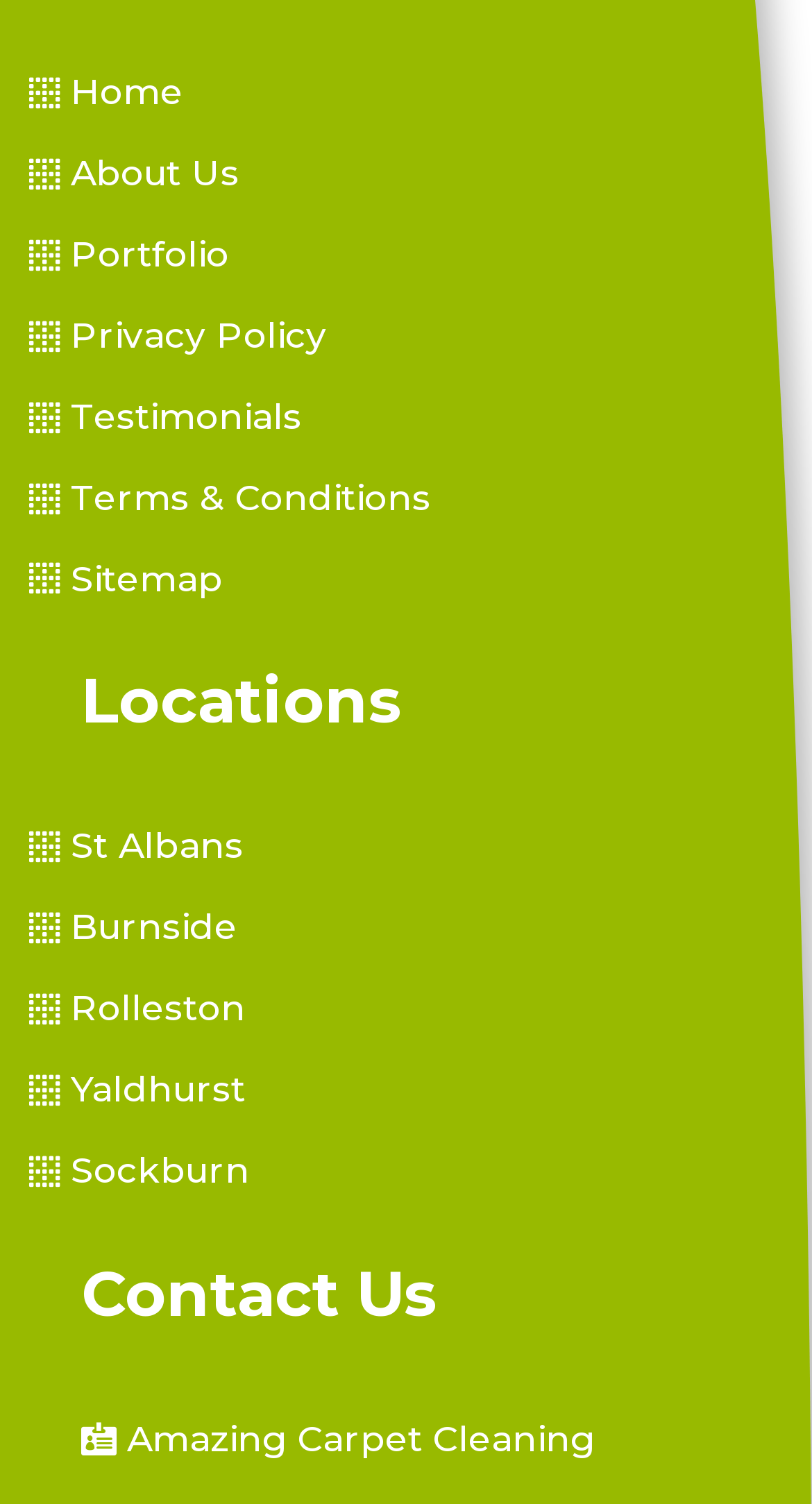Identify the bounding box coordinates of the area that should be clicked in order to complete the given instruction: "visit St Albans location". The bounding box coordinates should be four float numbers between 0 and 1, i.e., [left, top, right, bottom].

[0.036, 0.543, 0.3, 0.583]